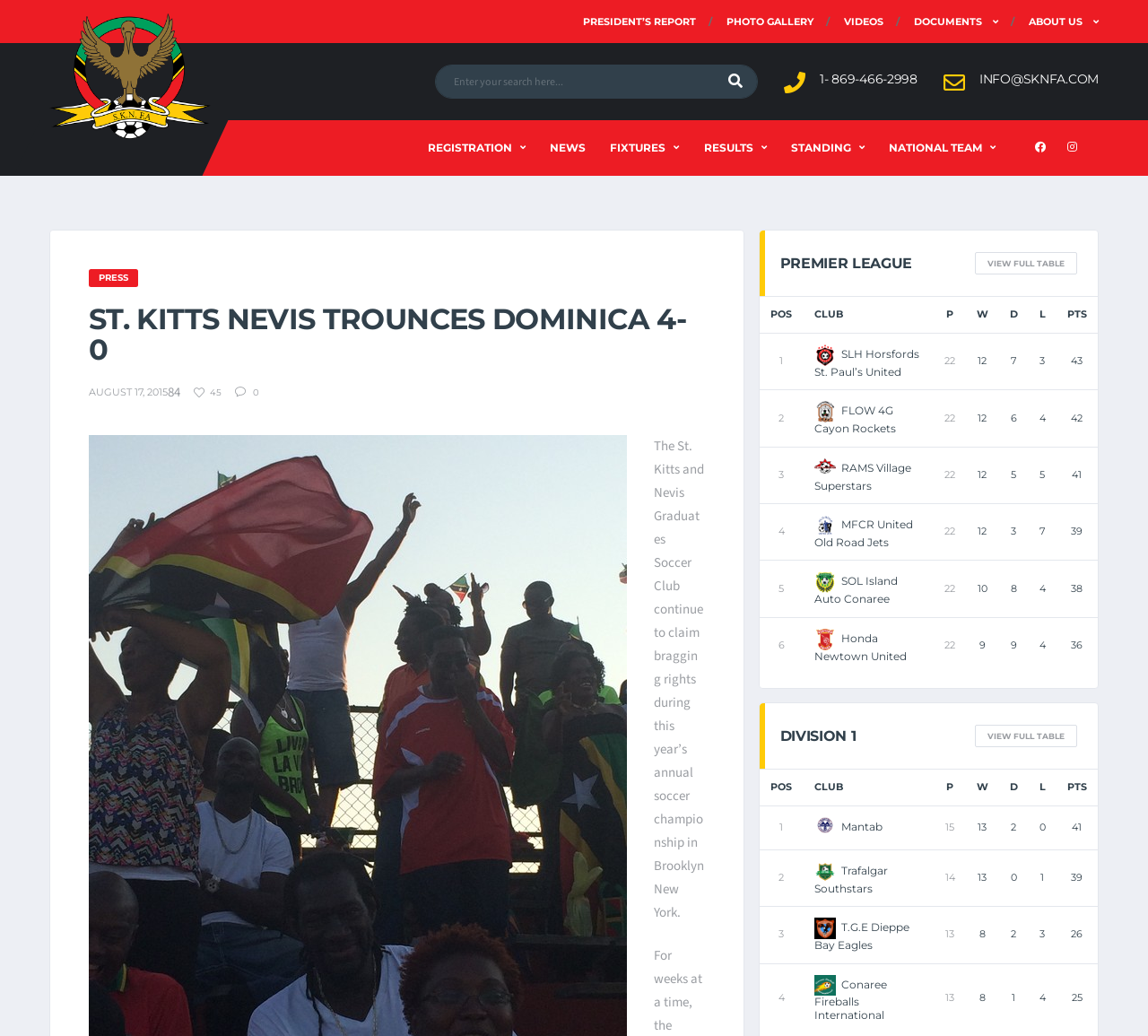Extract the primary header of the webpage and generate its text.

ST. KITTS NEVIS TROUNCES DOMINICA 4-0